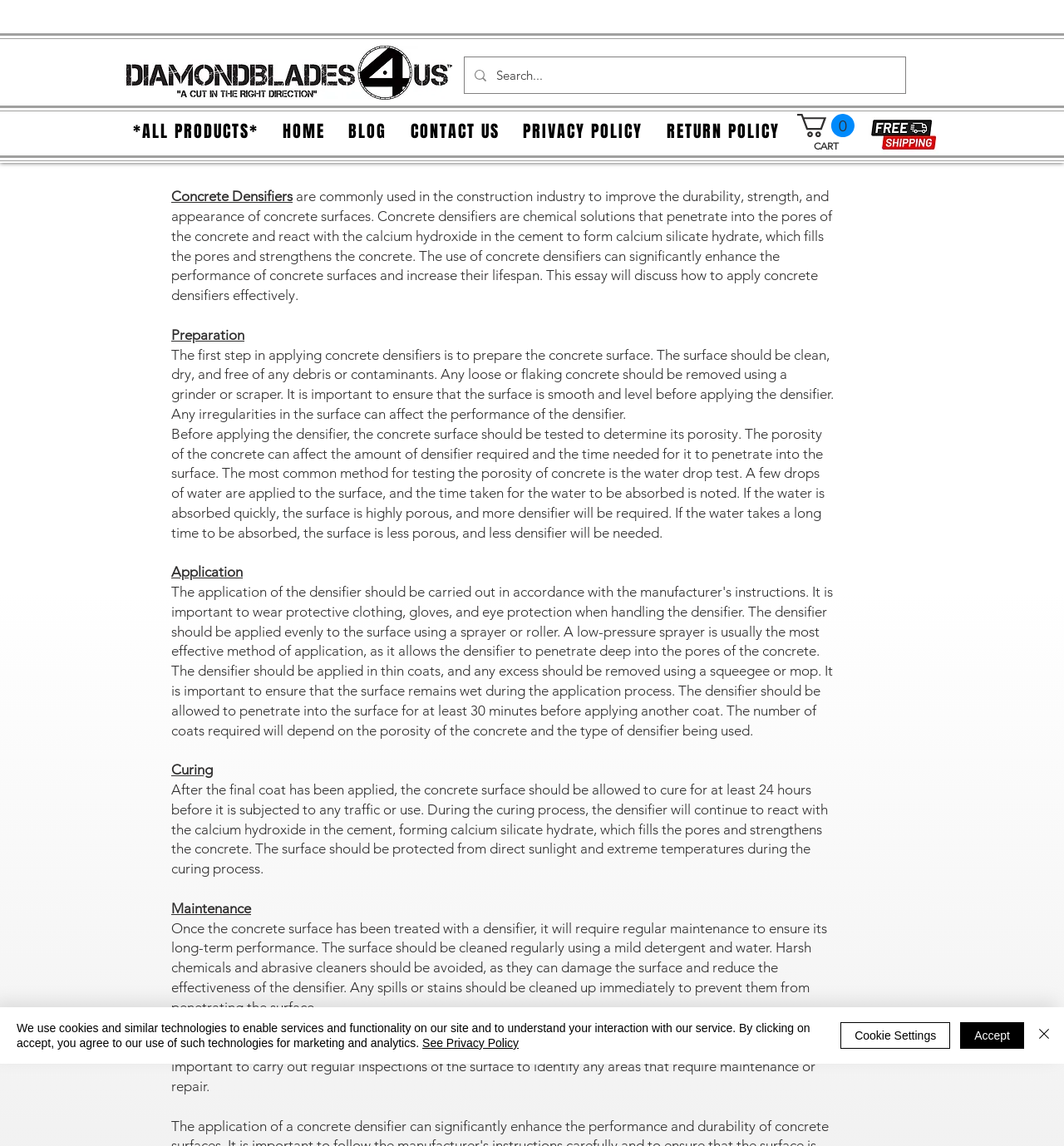Identify the bounding box coordinates of the region that needs to be clicked to carry out this instruction: "Search for something". Provide these coordinates as four float numbers ranging from 0 to 1, i.e., [left, top, right, bottom].

None